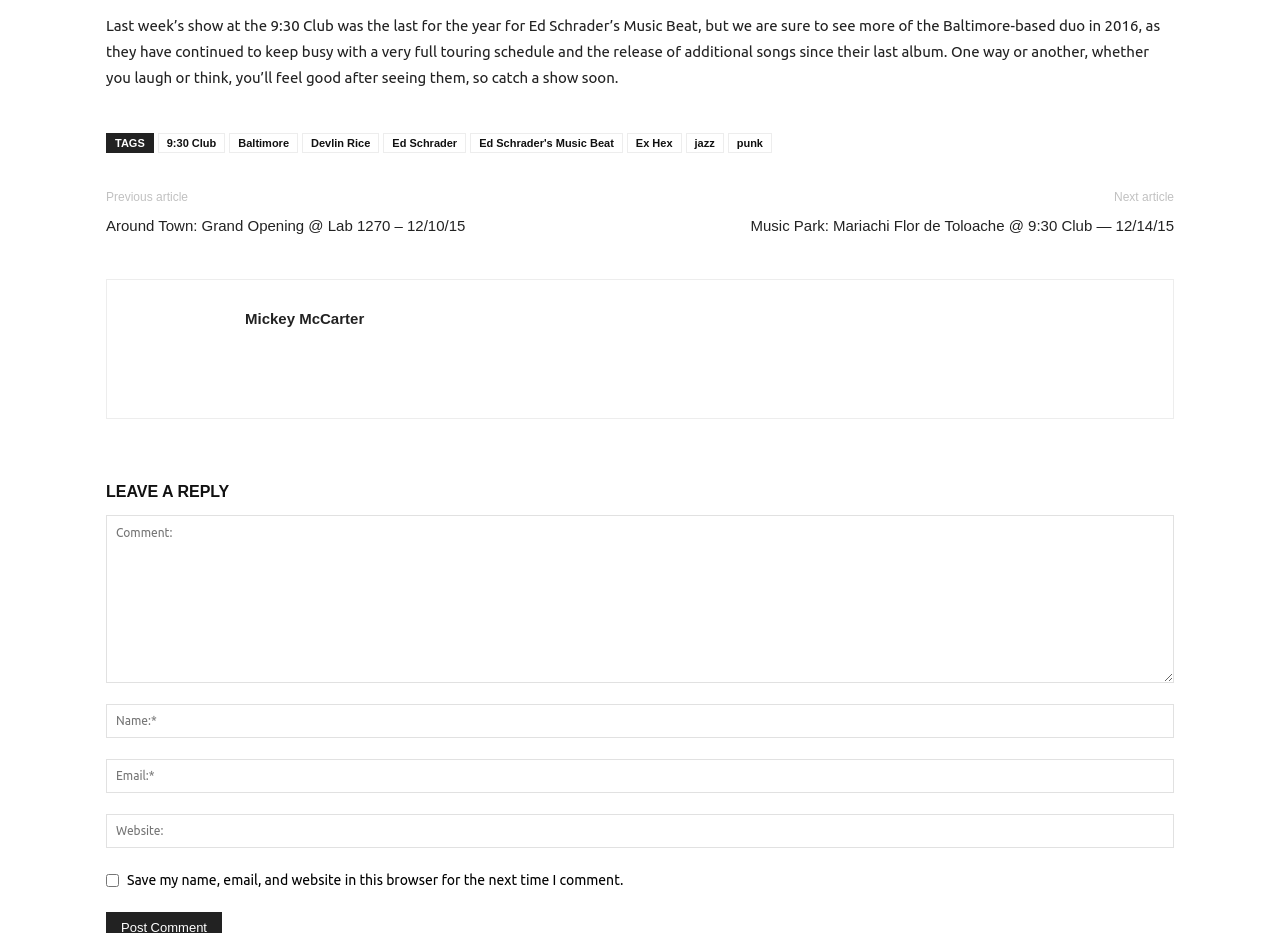Pinpoint the bounding box coordinates of the clickable element needed to complete the instruction: "Click on the link to 9:30 Club". The coordinates should be provided as four float numbers between 0 and 1: [left, top, right, bottom].

[0.123, 0.142, 0.176, 0.164]